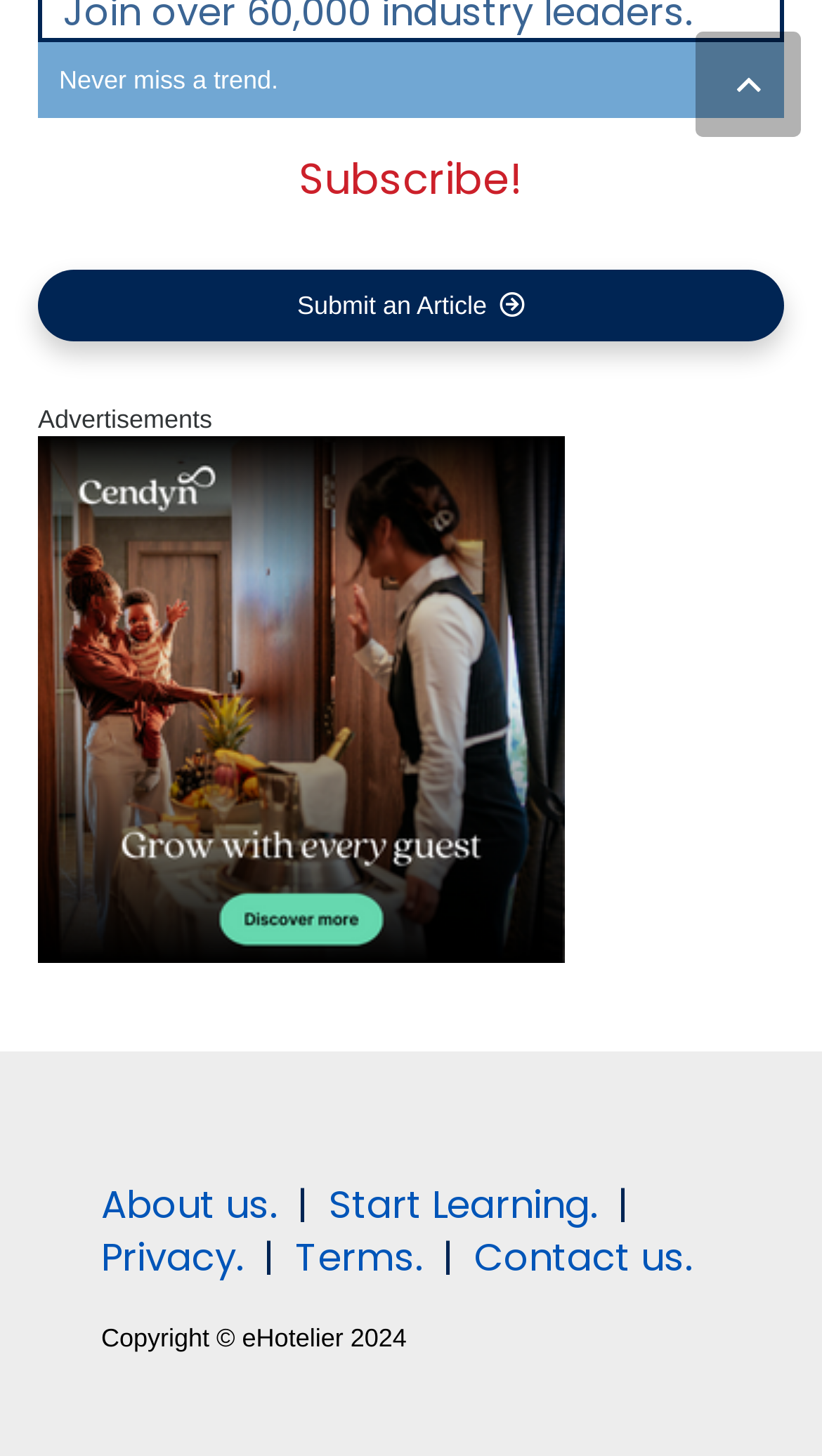What type of content is available on this website?
Based on the image, respond with a single word or phrase.

Articles and learning resources